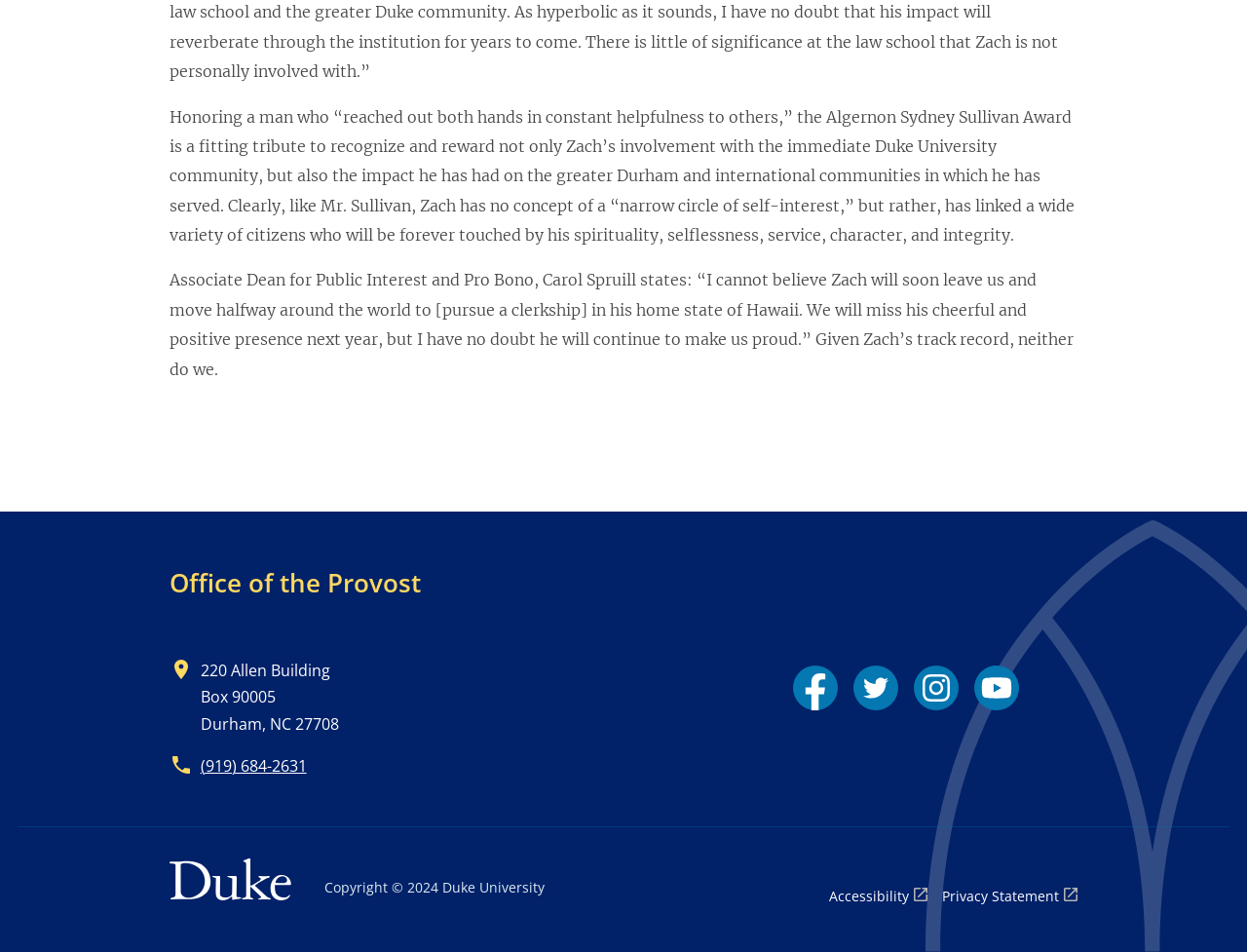Specify the bounding box coordinates of the area that needs to be clicked to achieve the following instruction: "Read testimonials".

None